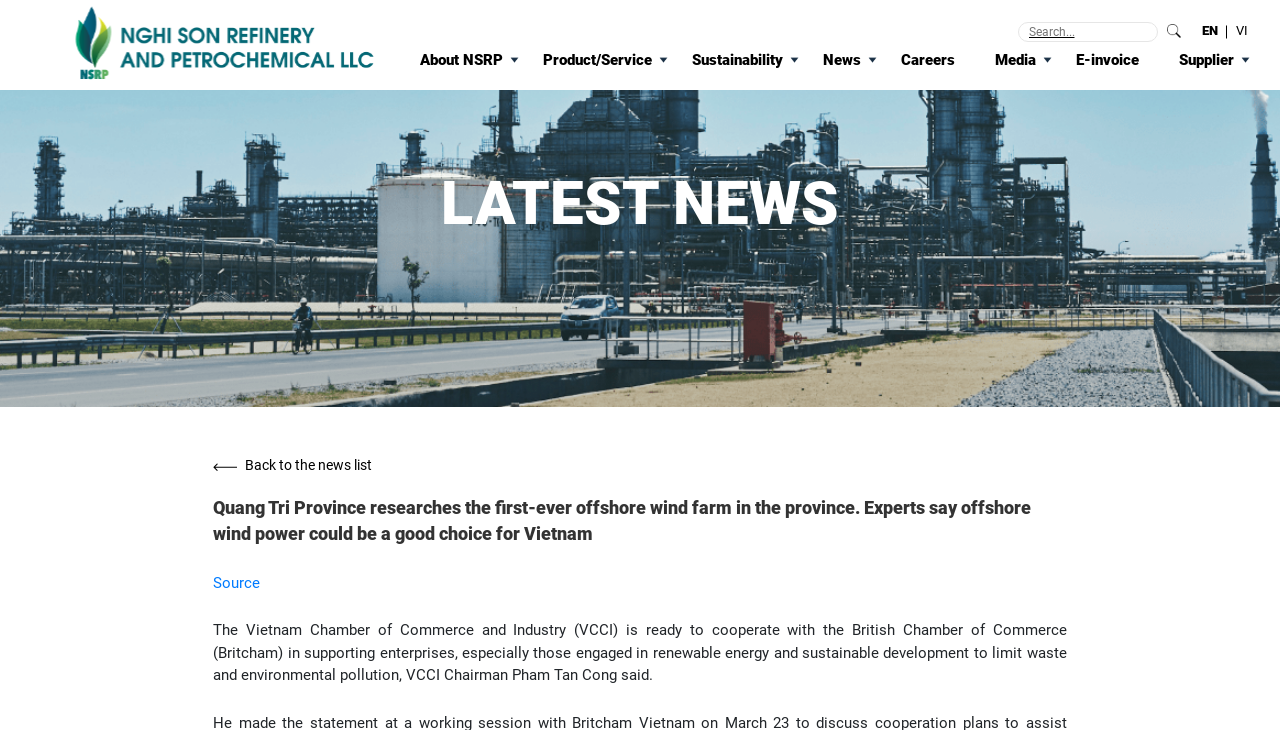Find the bounding box coordinates for the area you need to click to carry out the instruction: "View the source". The coordinates should be four float numbers between 0 and 1, indicated as [left, top, right, bottom].

[0.167, 0.786, 0.203, 0.811]